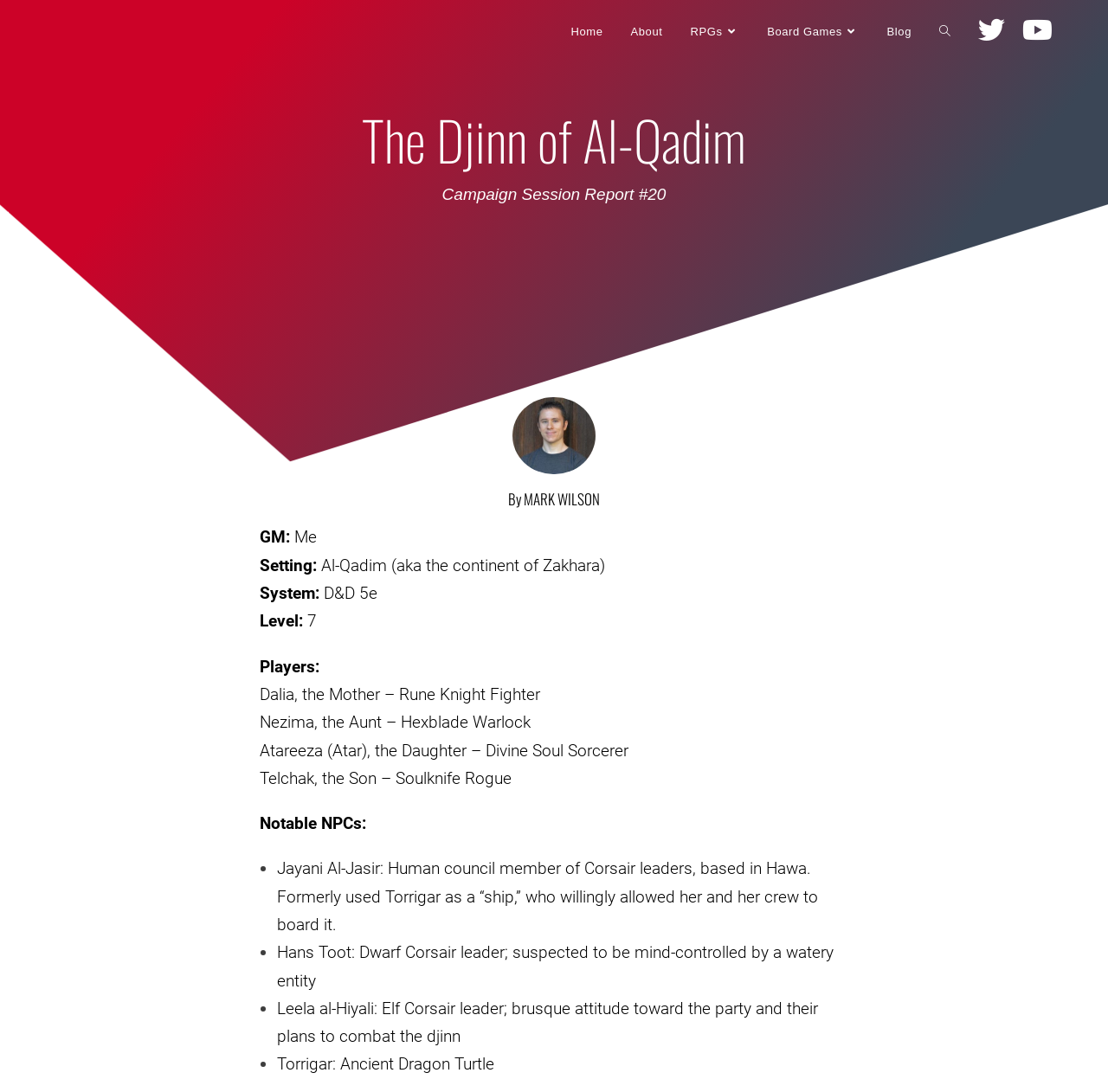Please indicate the bounding box coordinates for the clickable area to complete the following task: "Use the search". The coordinates should be specified as four float numbers between 0 and 1, i.e., [left, top, right, bottom].

None